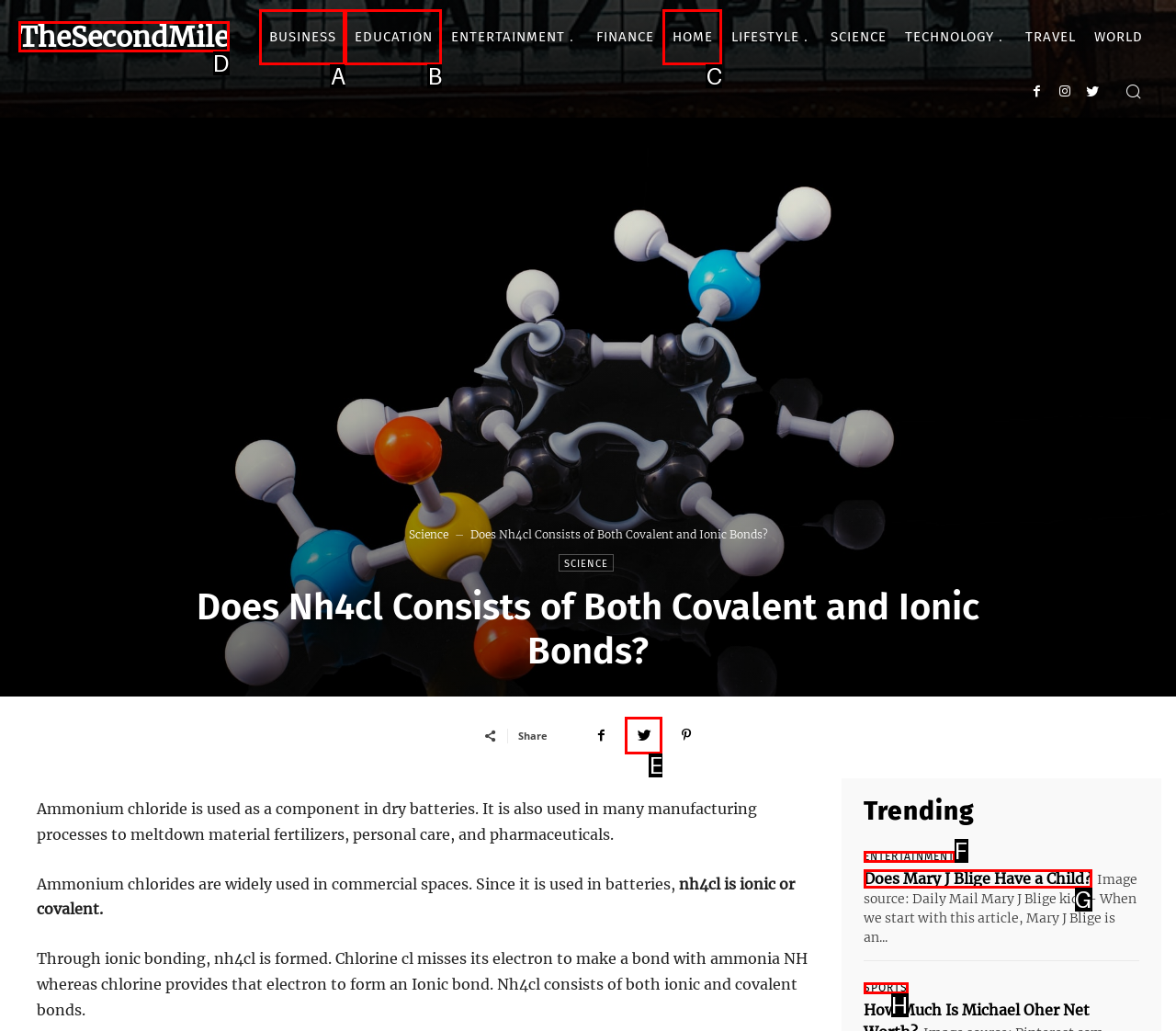Tell me the letter of the HTML element that best matches the description: TheSecondMileFashion Trends and Culture from the provided options.

D